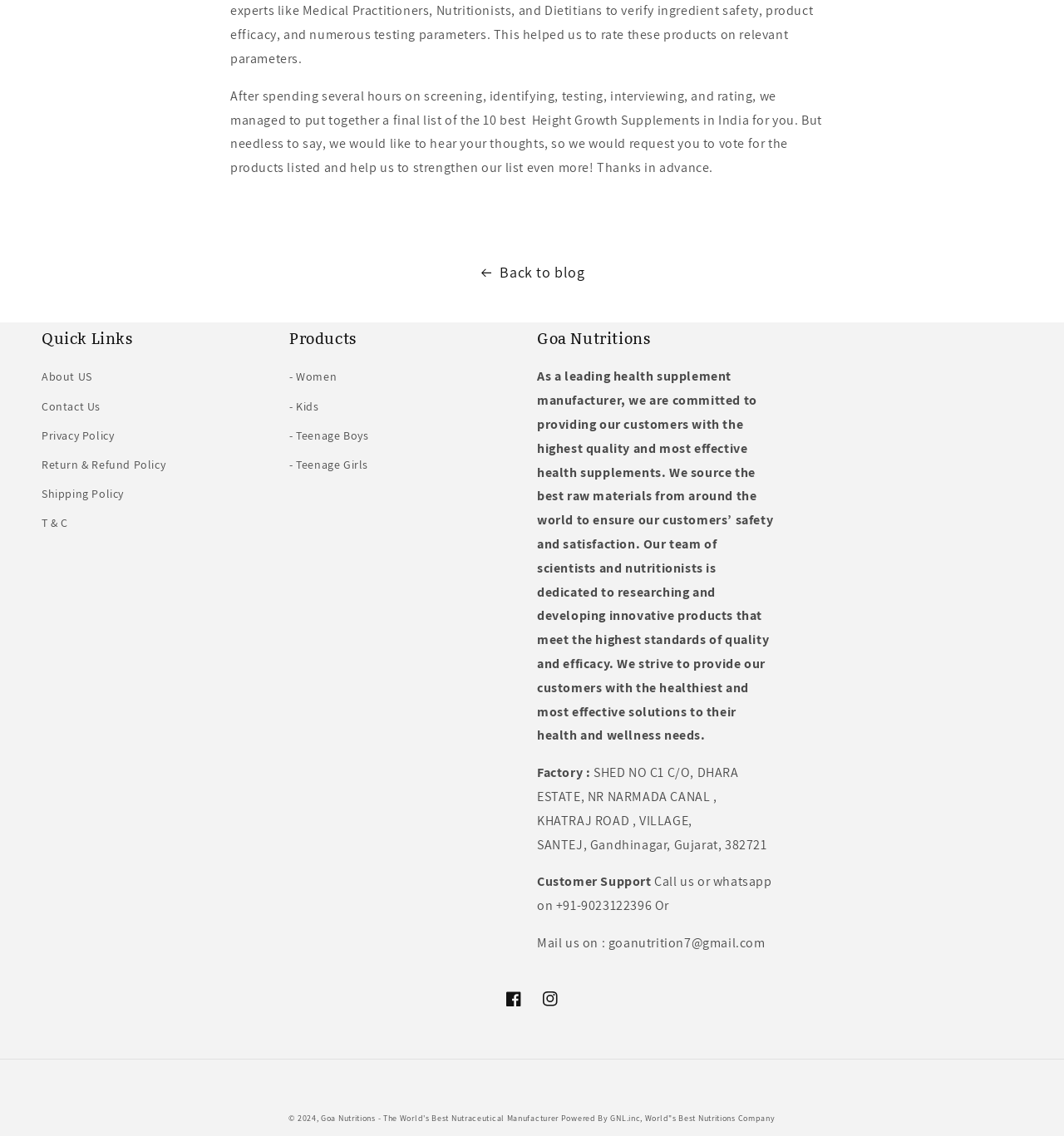Please identify the bounding box coordinates of the element's region that needs to be clicked to fulfill the following instruction: "Visit 'About US'". The bounding box coordinates should consist of four float numbers between 0 and 1, i.e., [left, top, right, bottom].

[0.039, 0.323, 0.087, 0.345]